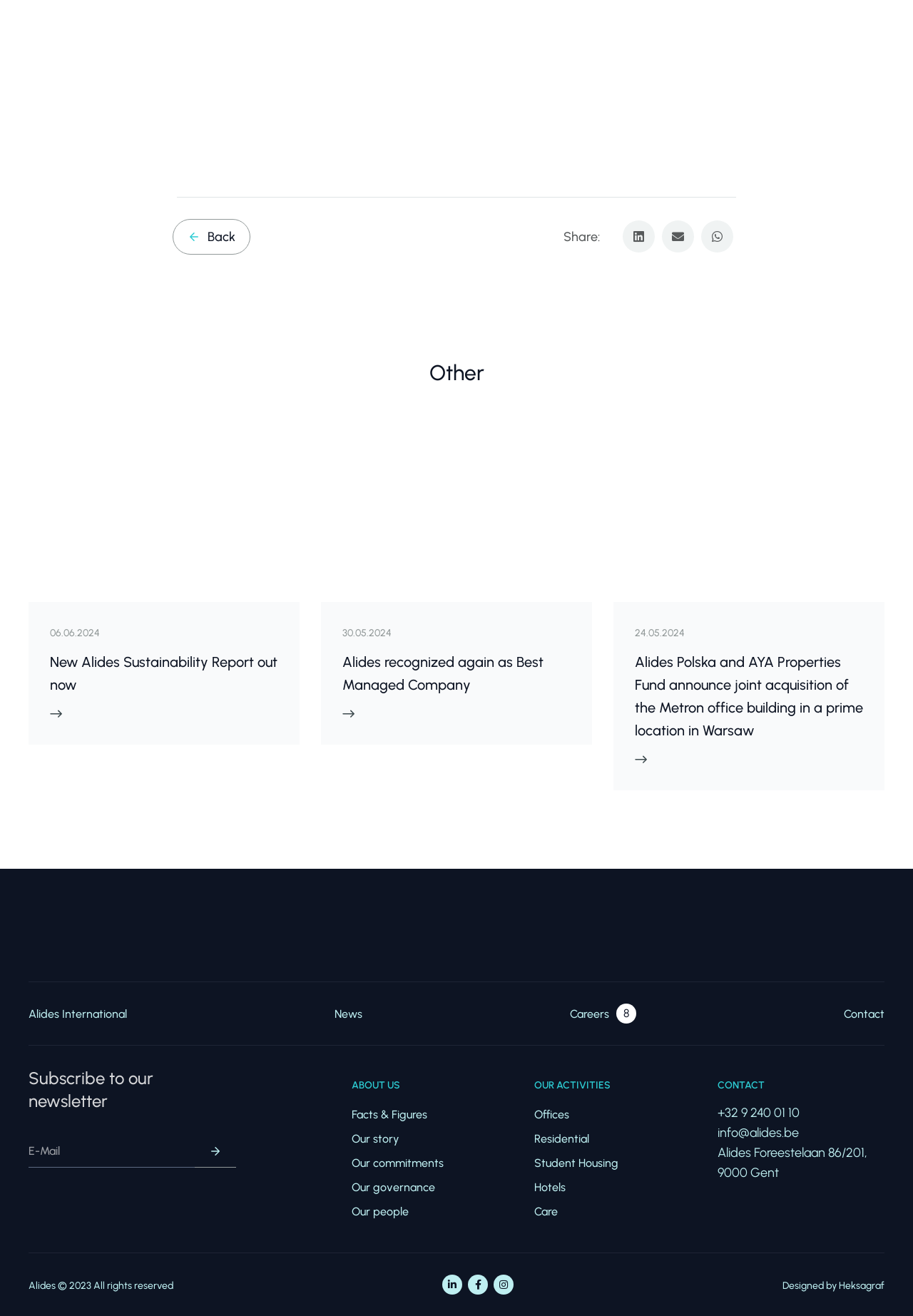Locate the bounding box coordinates of the area to click to fulfill this instruction: "Click on the 'About Us' link". The bounding box should be presented as four float numbers between 0 and 1, in the order [left, top, right, bottom].

[0.385, 0.82, 0.438, 0.829]